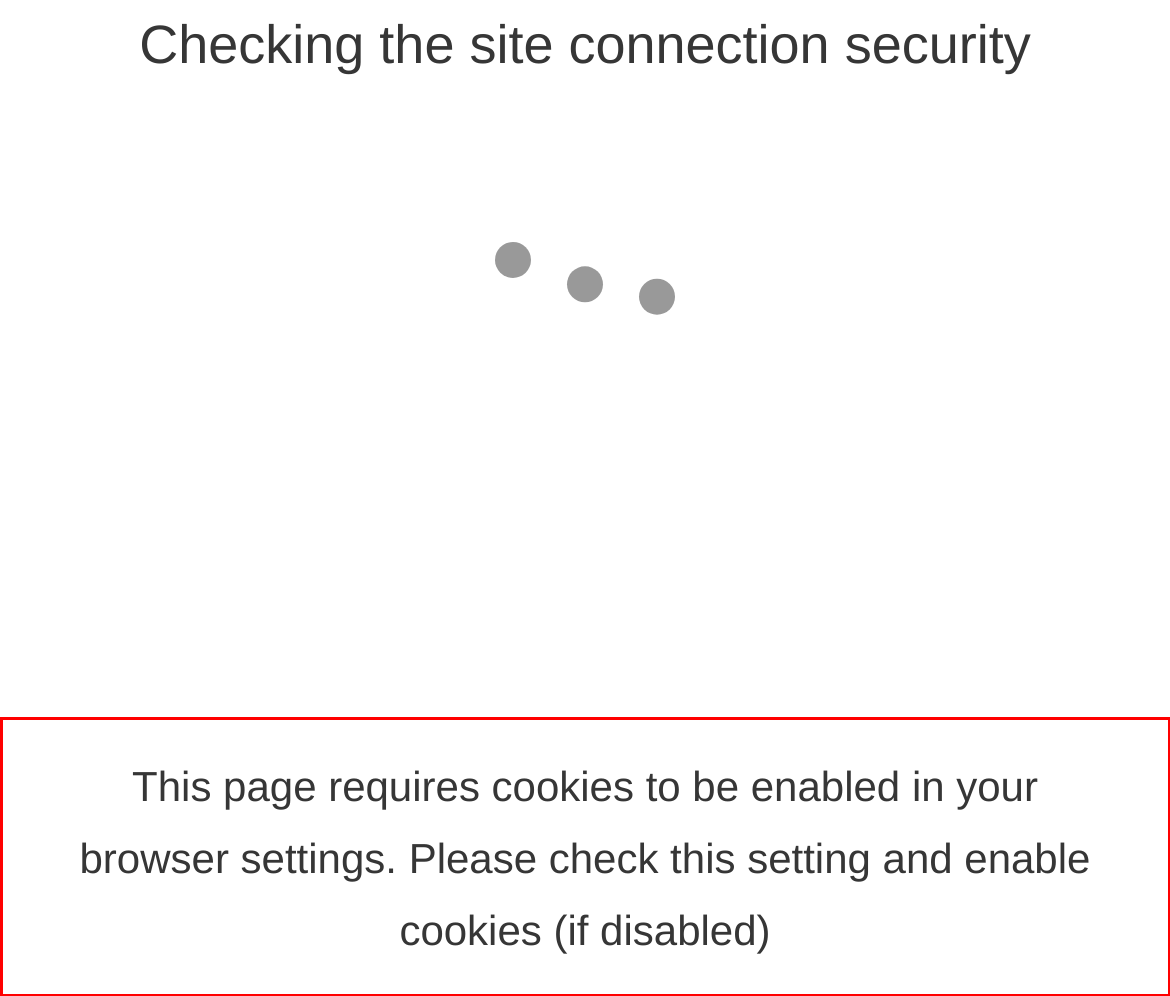You are provided with a screenshot of a webpage featuring a red rectangle bounding box. Extract the text content within this red bounding box using OCR.

This page requires cookies to be enabled in your browser settings. Please check this setting and enable cookies (if disabled)